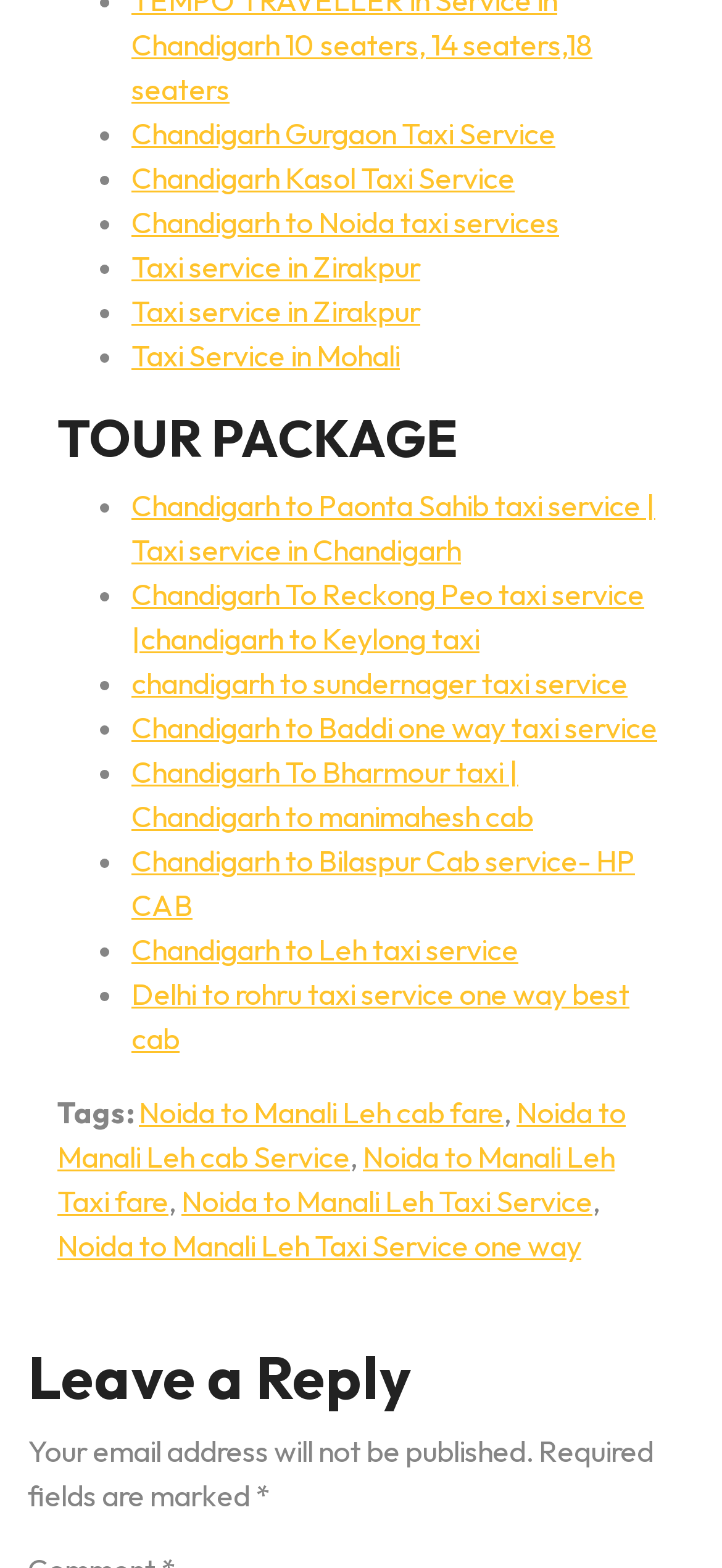What is the destination of Chandigarh to Paonta Sahib taxi service?
Please provide a single word or phrase based on the screenshot.

Paonta Sahib